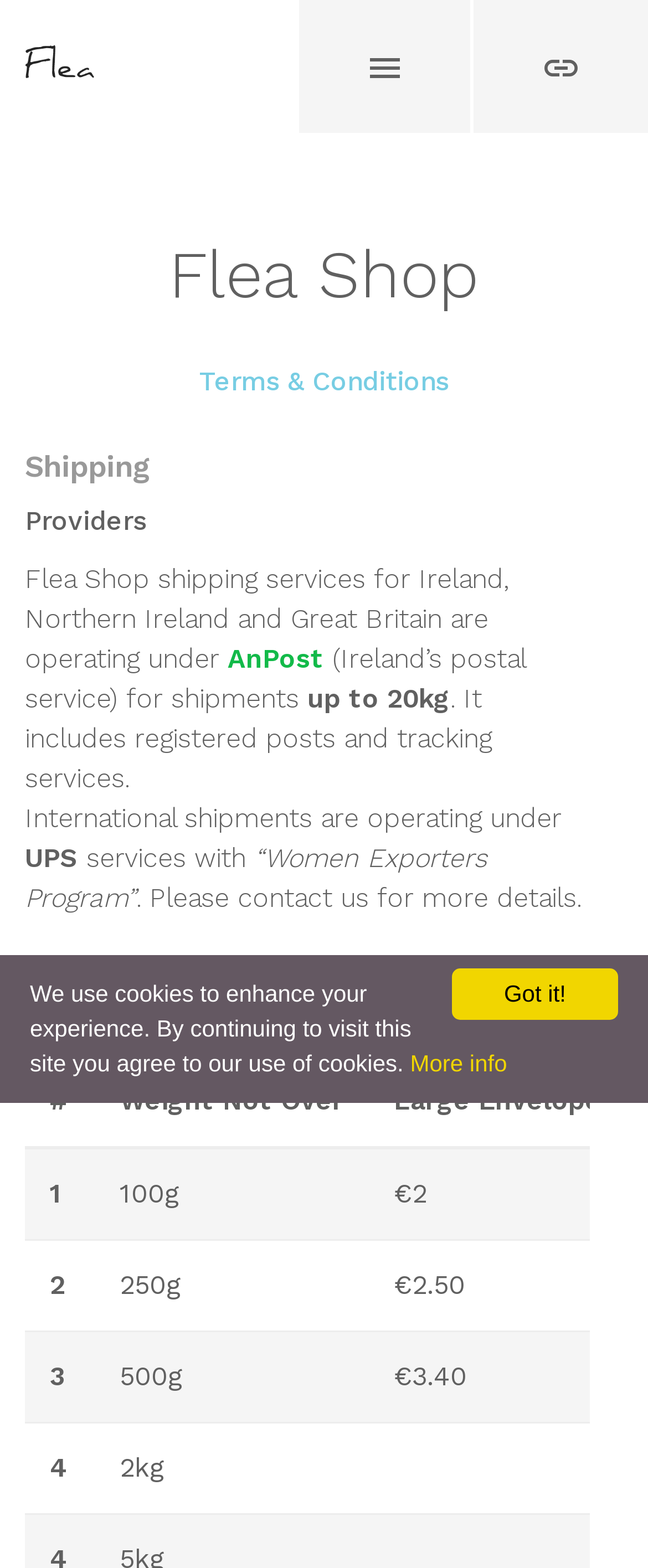What is the purpose of the 'More info' link? Analyze the screenshot and reply with just one word or a short phrase.

To provide more information about cookies